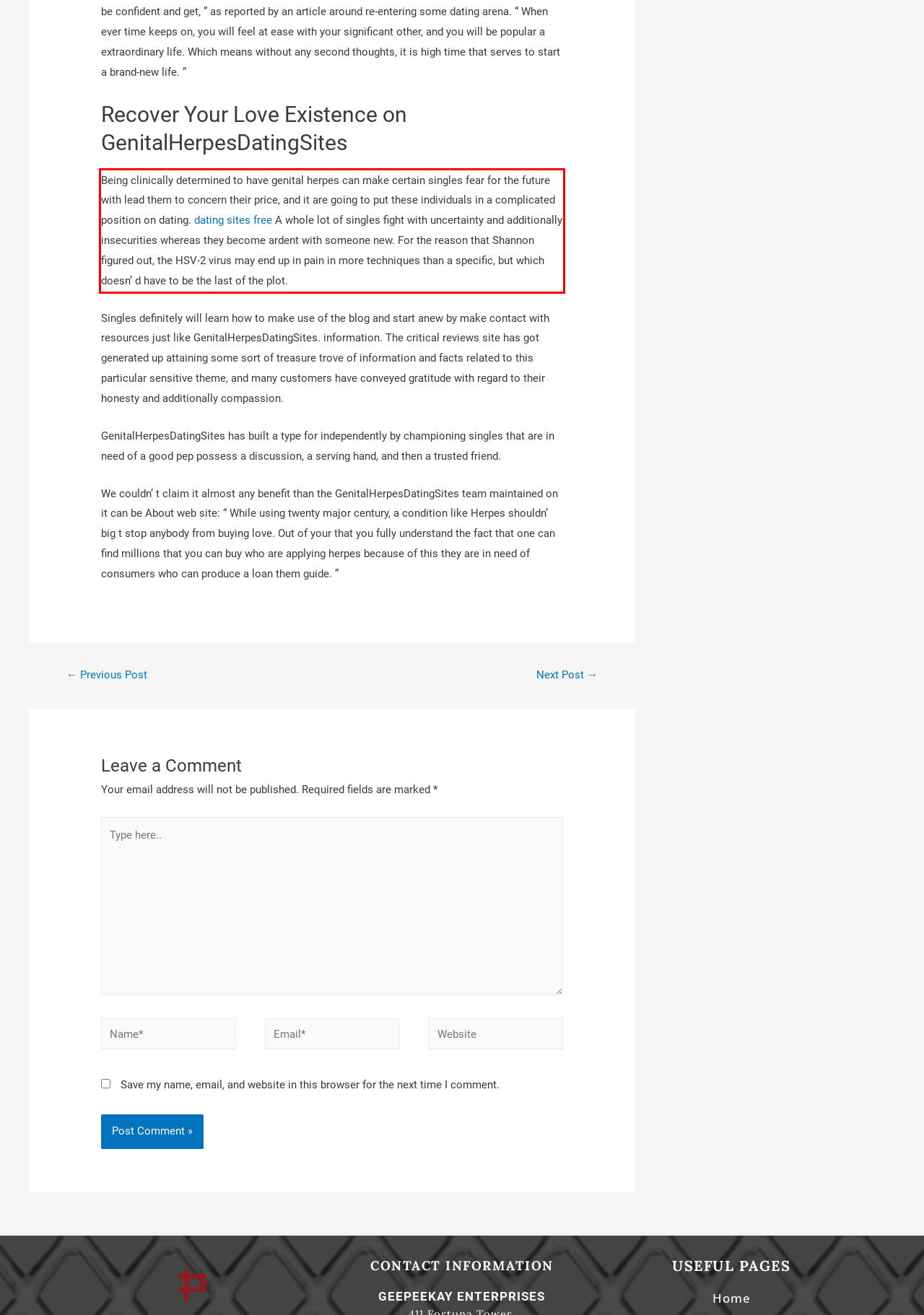Using the provided screenshot, read and generate the text content within the red-bordered area.

Being clinically determined to have genital herpes can make certain singles fear for the future with lead them to concern their price, and it are going to put these individuals in a complicated position on dating. dating sites free A whole lot of singles fight with uncertainty and additionally insecurities whereas they become ardent with someone new. For the reason that Shannon figured out, the HSV-2 virus may end up in pain in more techniques than a specific, but which doesn’ d have to be the last of the plot.